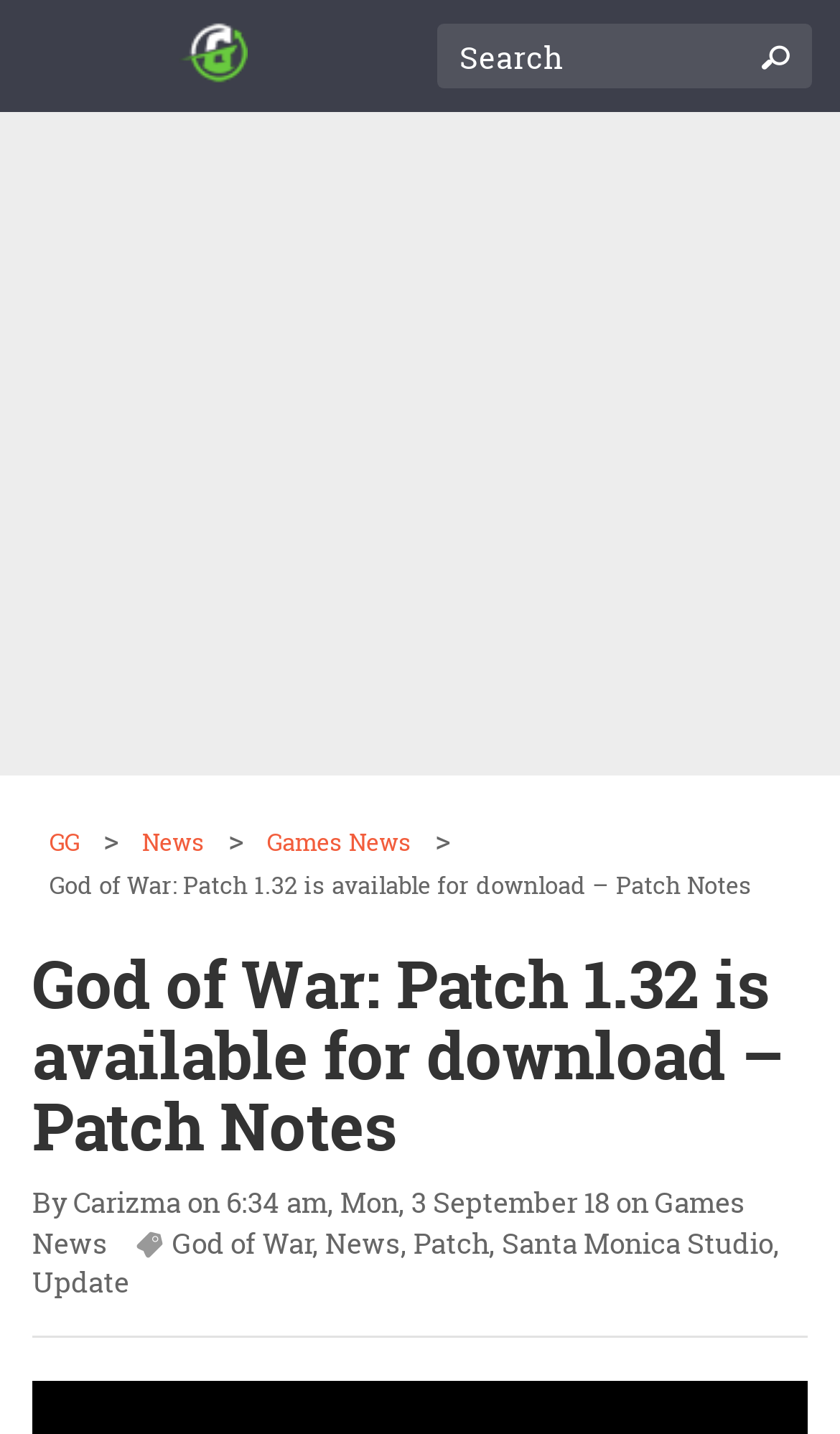Provide a brief response in the form of a single word or phrase:
What is the time the article was published?

6:34 am, Mon, 3 September 18